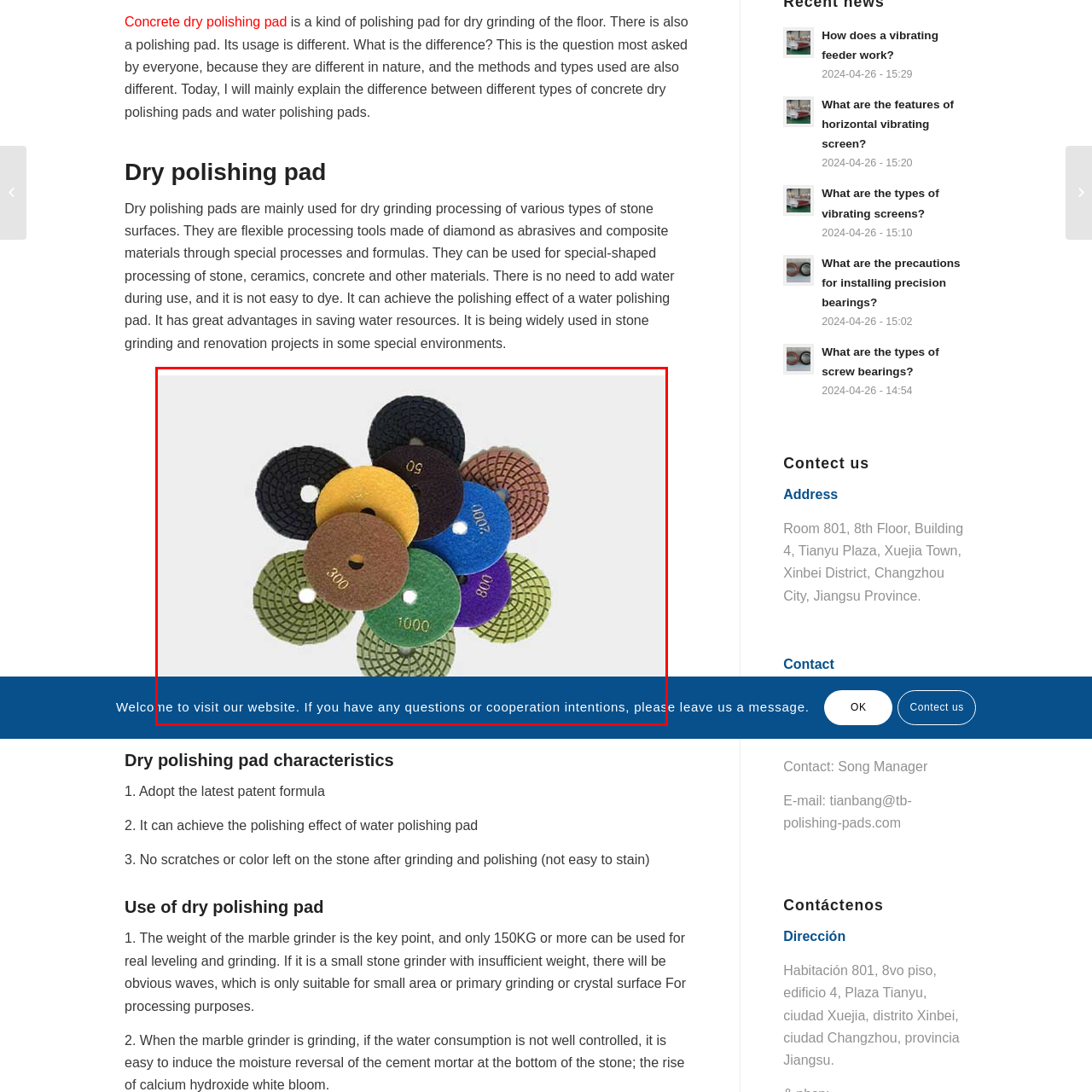Take a close look at the image outlined by the red bounding box and give a detailed response to the subsequent question, with information derived from the image: What industries use these dry polishing pads?

The caption clearly states that these dry polishing pads are essential tools used in the stone grinding and renovation industries, highlighting their importance in achieving high-quality surface finishes in stonework.